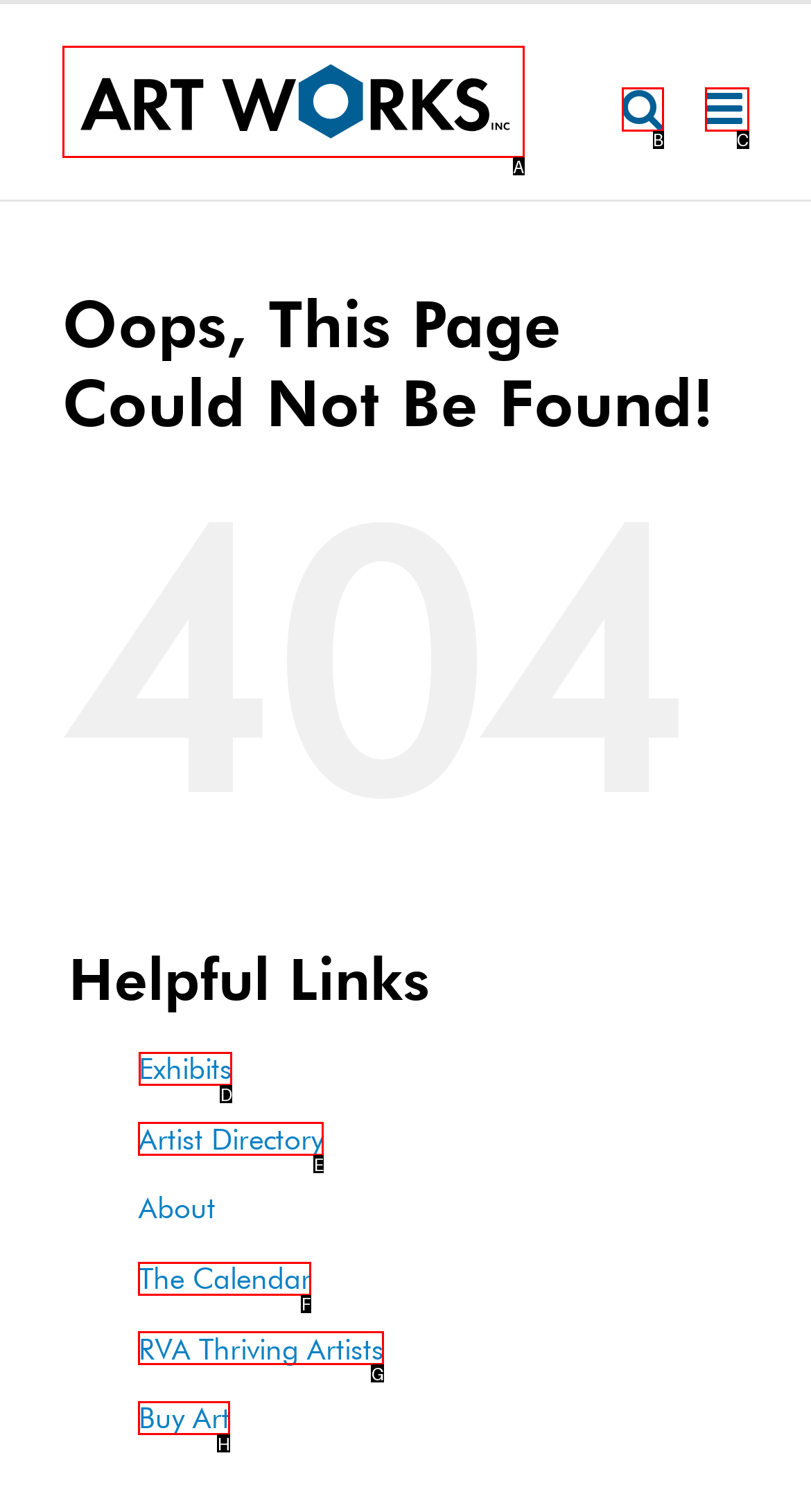Point out which HTML element you should click to fulfill the task: Go to Exhibits.
Provide the option's letter from the given choices.

D